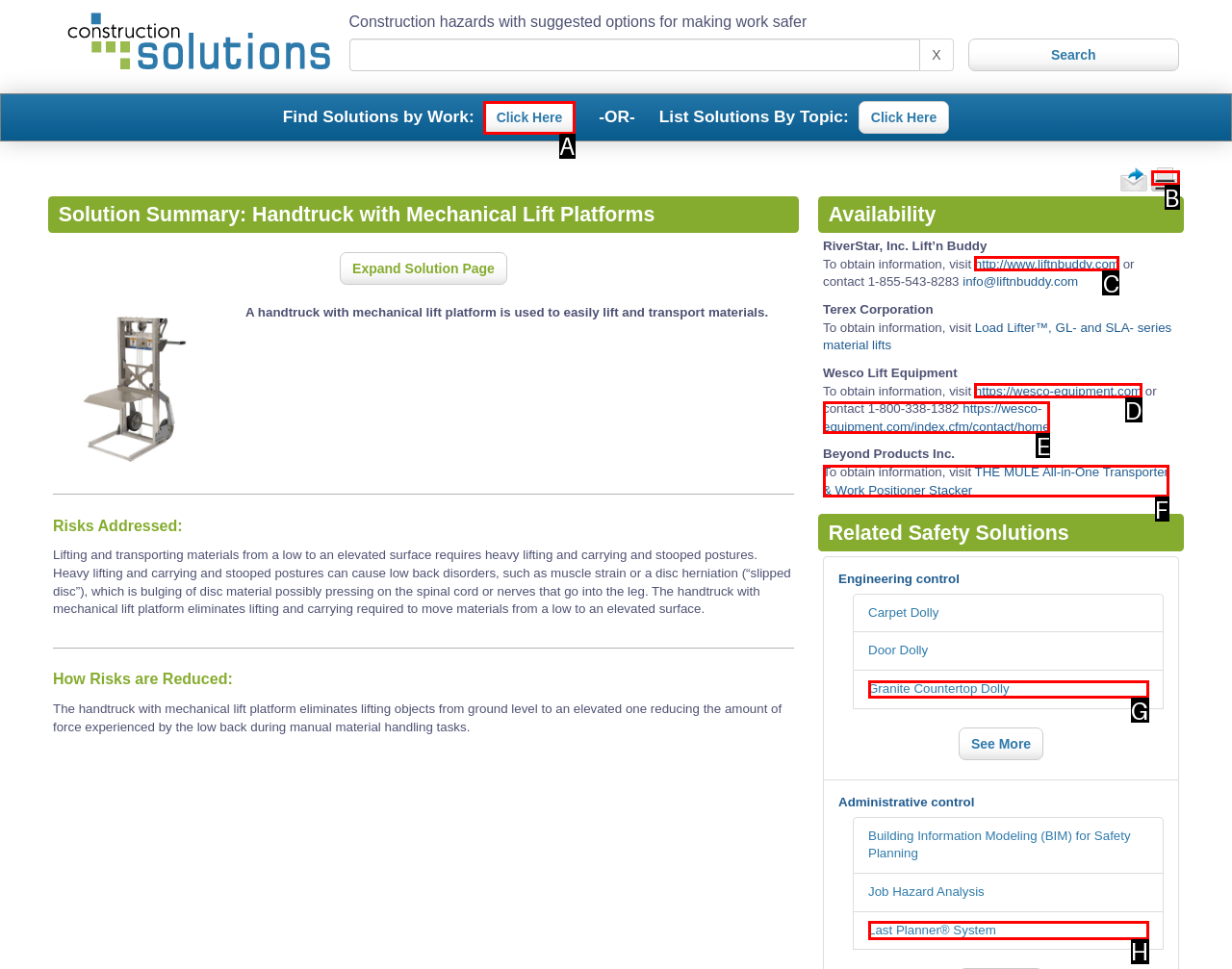Pinpoint the HTML element that fits the description: alt="print button" title="Print this Solution"
Answer by providing the letter of the correct option.

B